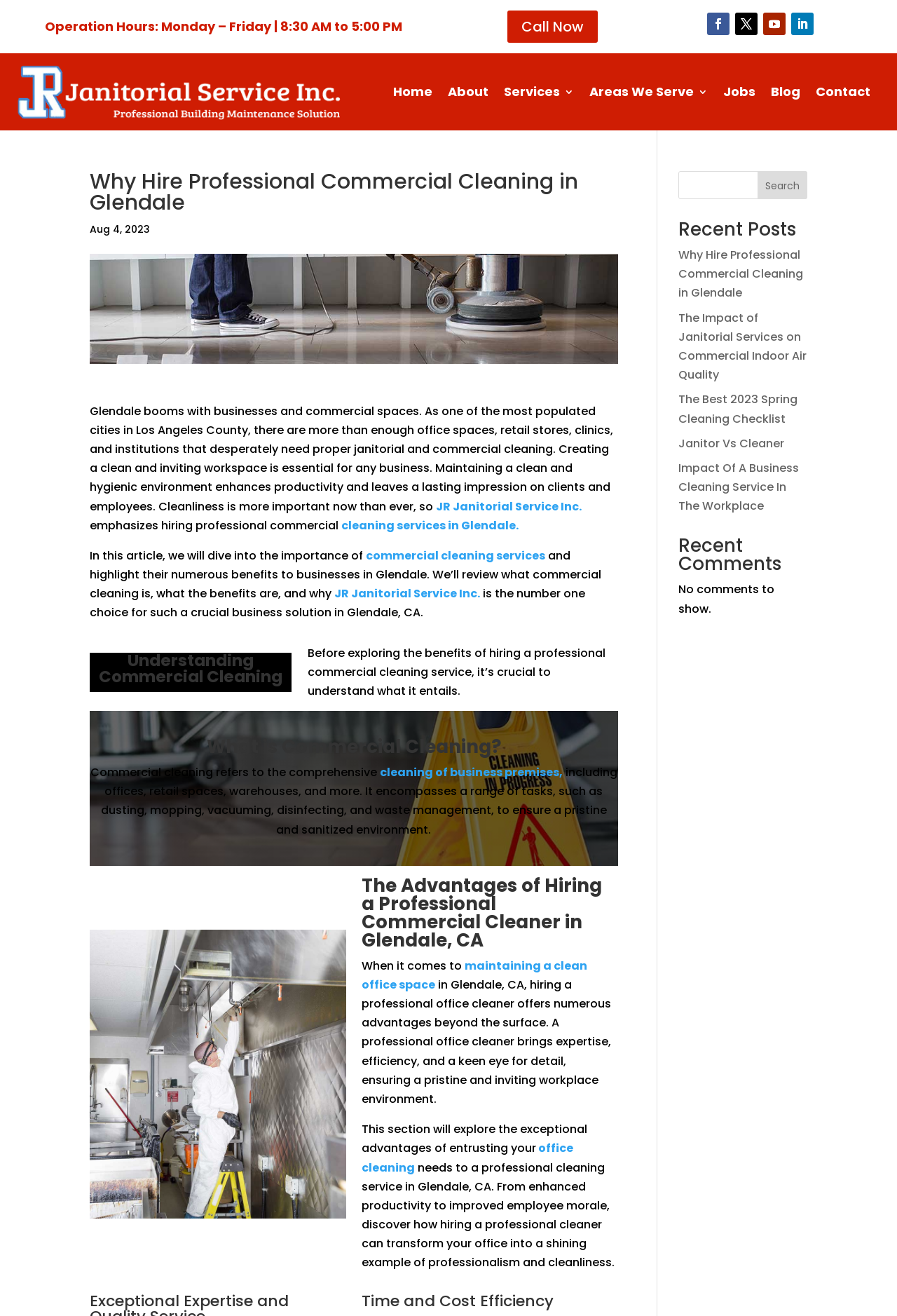What is the operation hour of JR Janitorial Service Inc.?
Refer to the image and provide a detailed answer to the question.

I found the operation hour by looking at the top section of the webpage, where it says 'Operation Hours: Monday – Friday | 8:30 AM to 5:00 PM'.